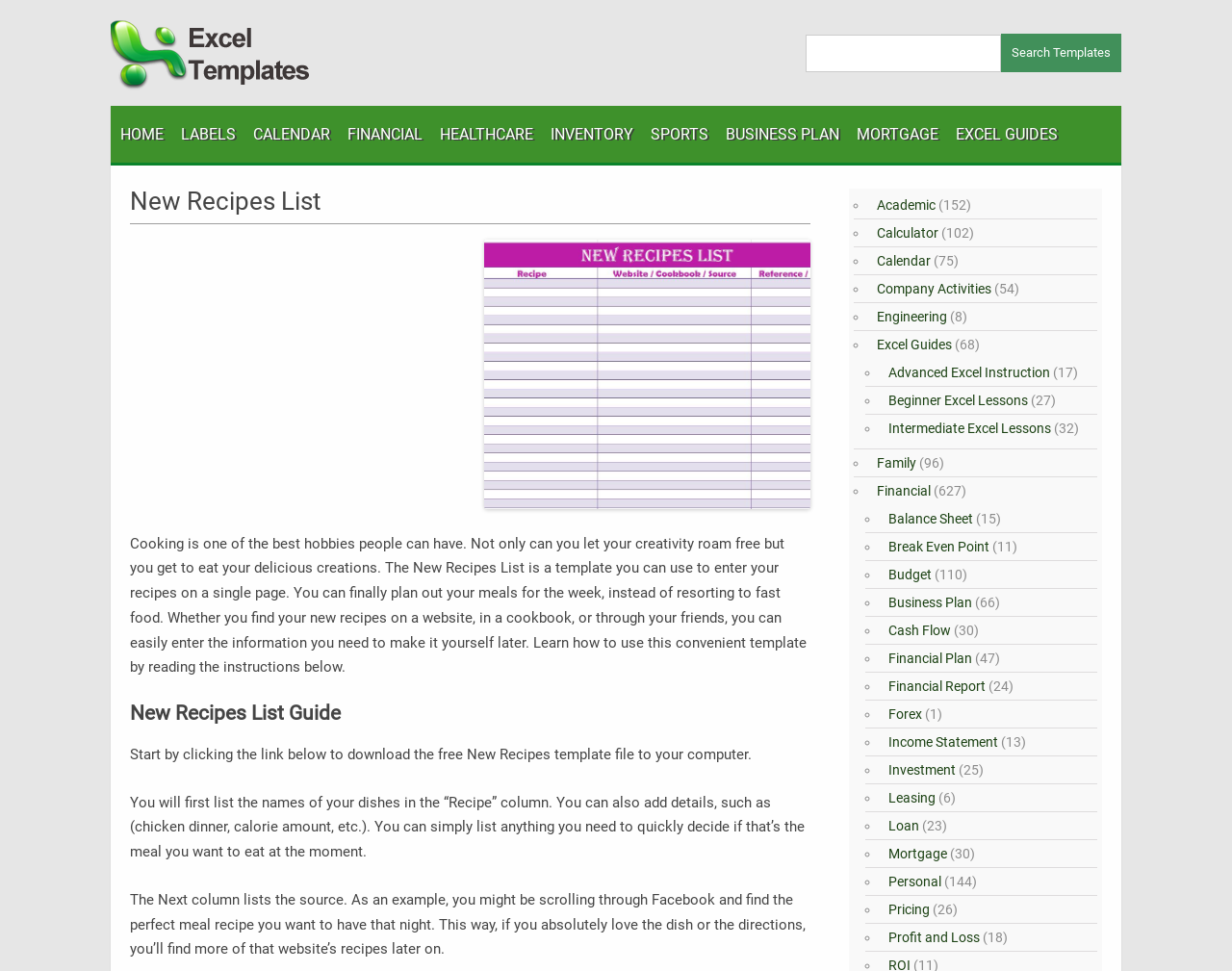Identify the bounding box coordinates of the clickable region necessary to fulfill the following instruction: "Download the free New Recipes template". The bounding box coordinates should be four float numbers between 0 and 1, i.e., [left, top, right, bottom].

[0.09, 0.086, 0.253, 0.102]